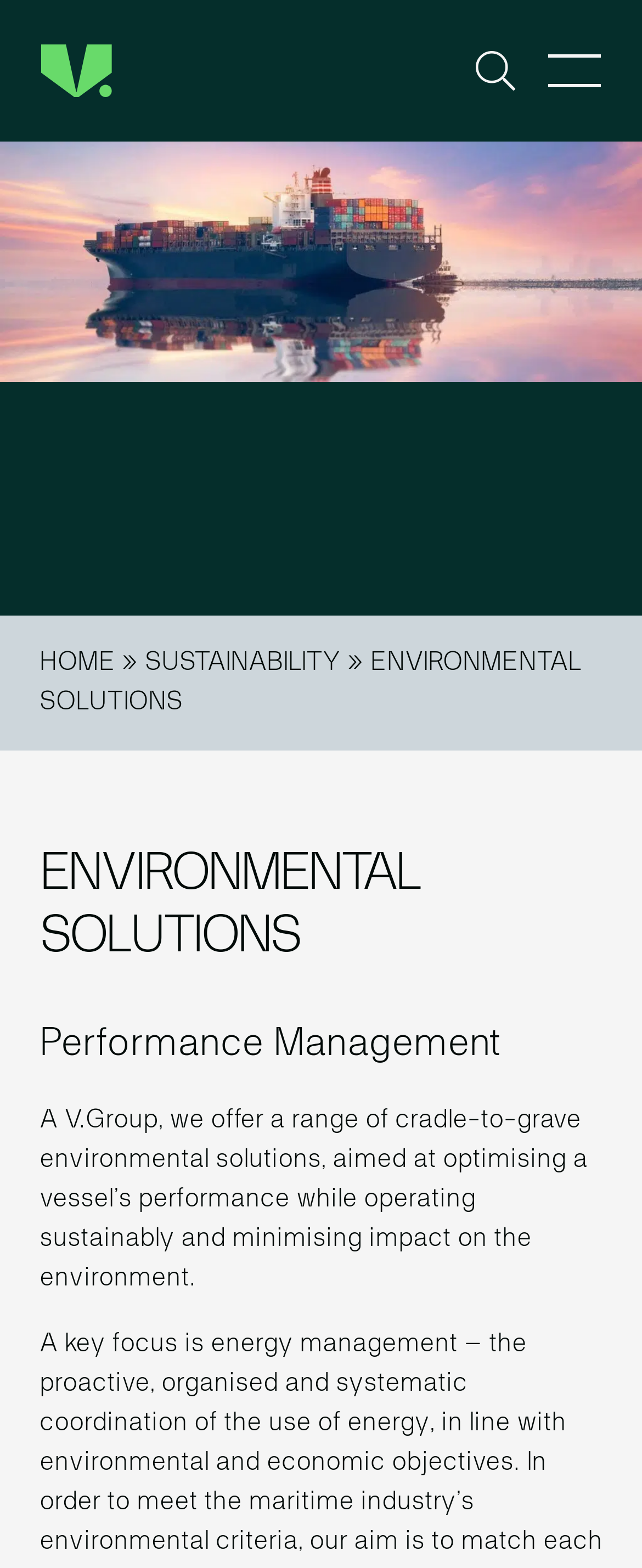What is the main topic of this webpage?
Please provide a single word or phrase based on the screenshot.

Environmental Solutions